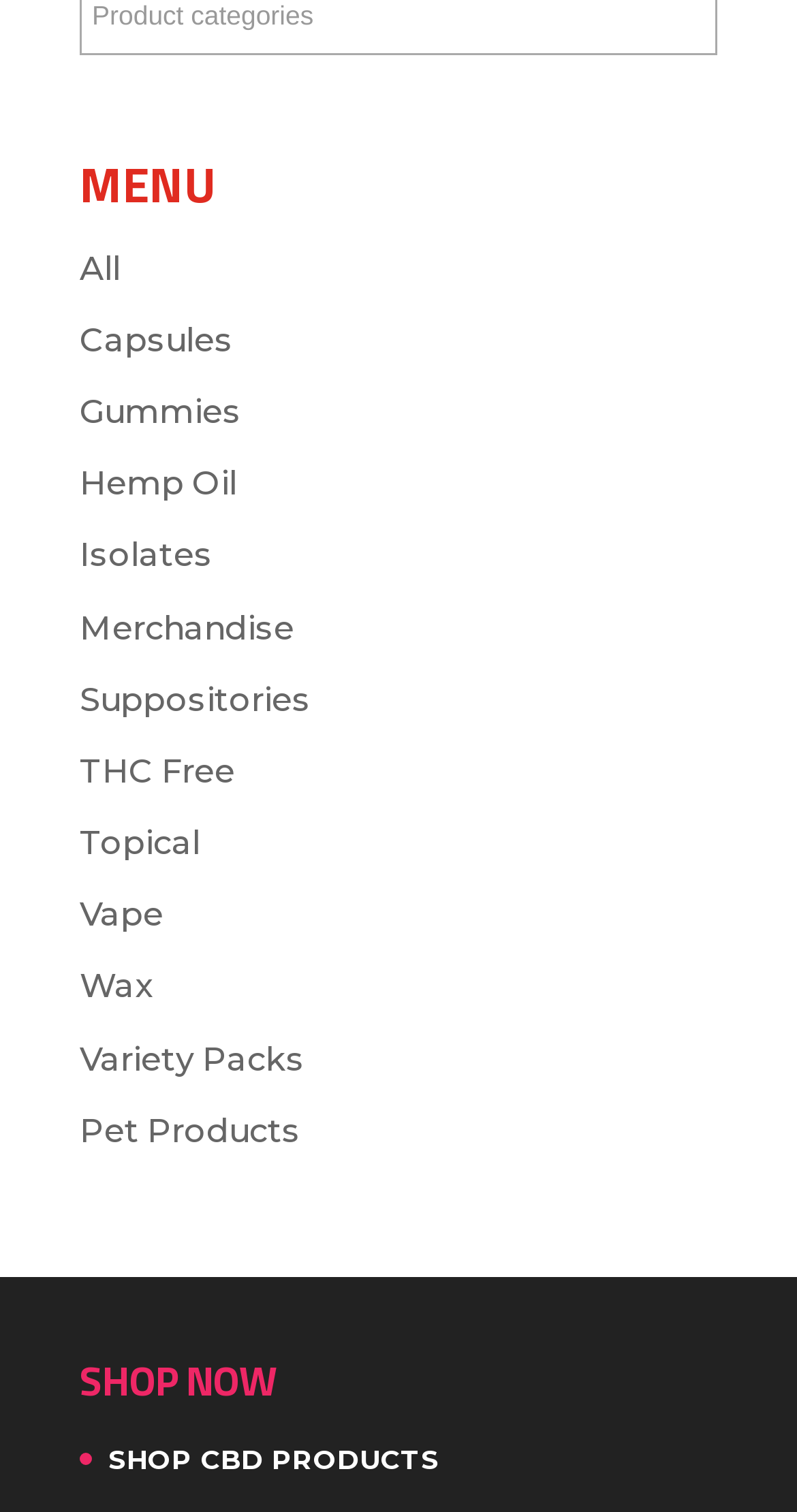What is the link text below the 'SHOP NOW' button?
Please provide a single word or phrase as your answer based on the screenshot.

SHOP CBD PRODUCTS